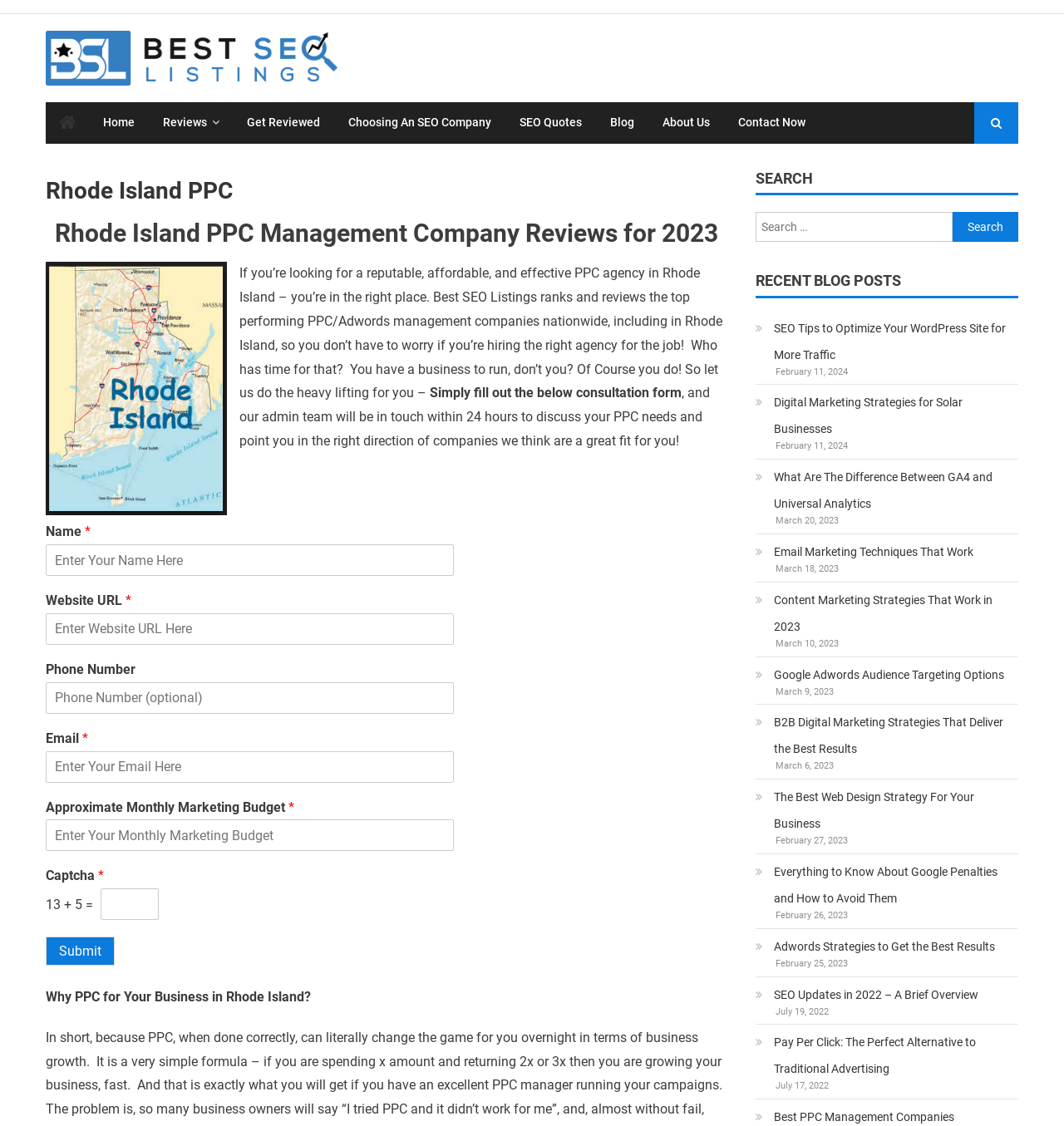Determine the bounding box coordinates of the region I should click to achieve the following instruction: "Fill out the 'Name' field". Ensure the bounding box coordinates are four float numbers between 0 and 1, i.e., [left, top, right, bottom].

[0.043, 0.483, 0.427, 0.512]